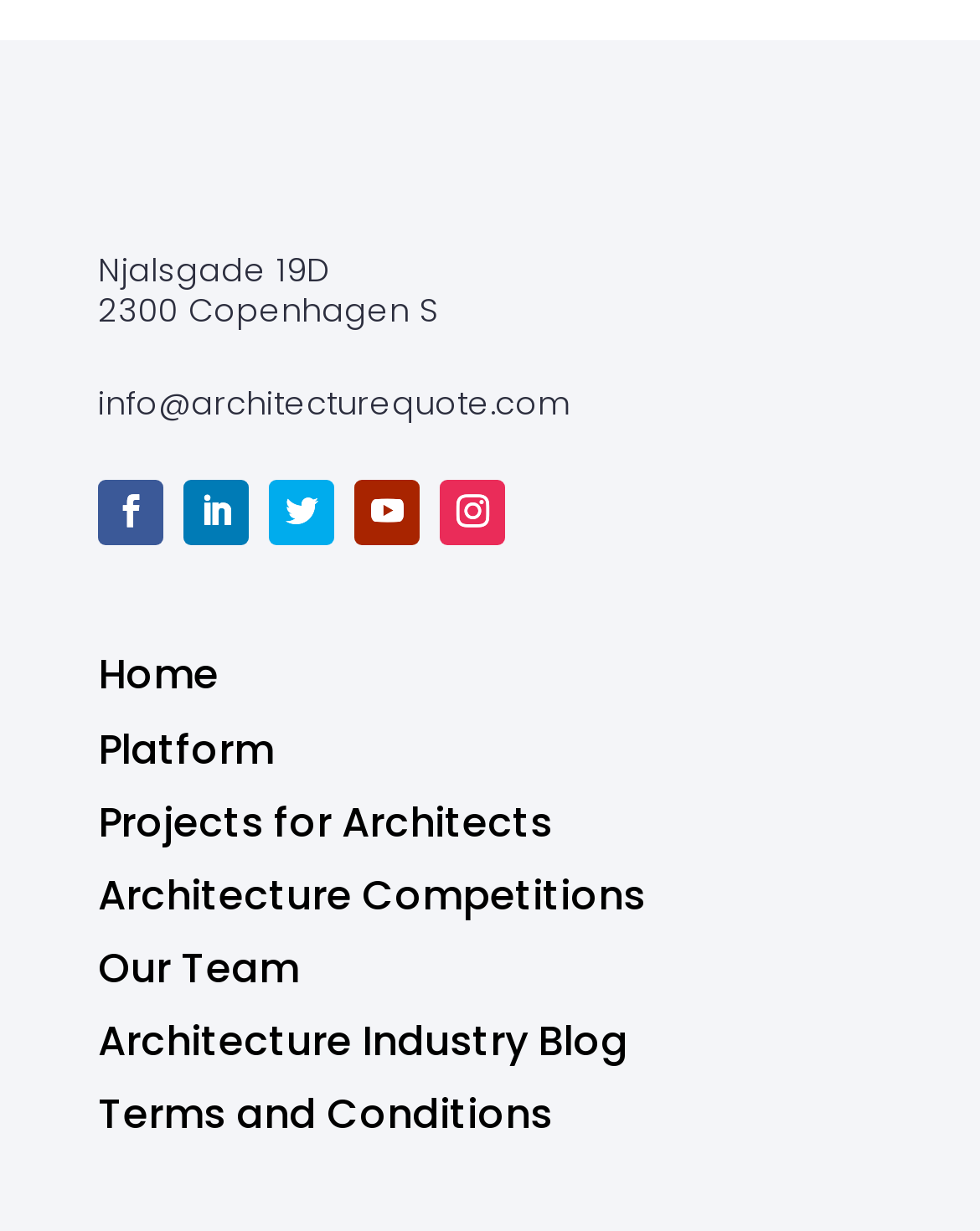Please find the bounding box coordinates in the format (top-left x, top-left y, bottom-right x, bottom-right y) for the given element description. Ensure the coordinates are floating point numbers between 0 and 1. Description: Follow

[0.274, 0.39, 0.341, 0.443]